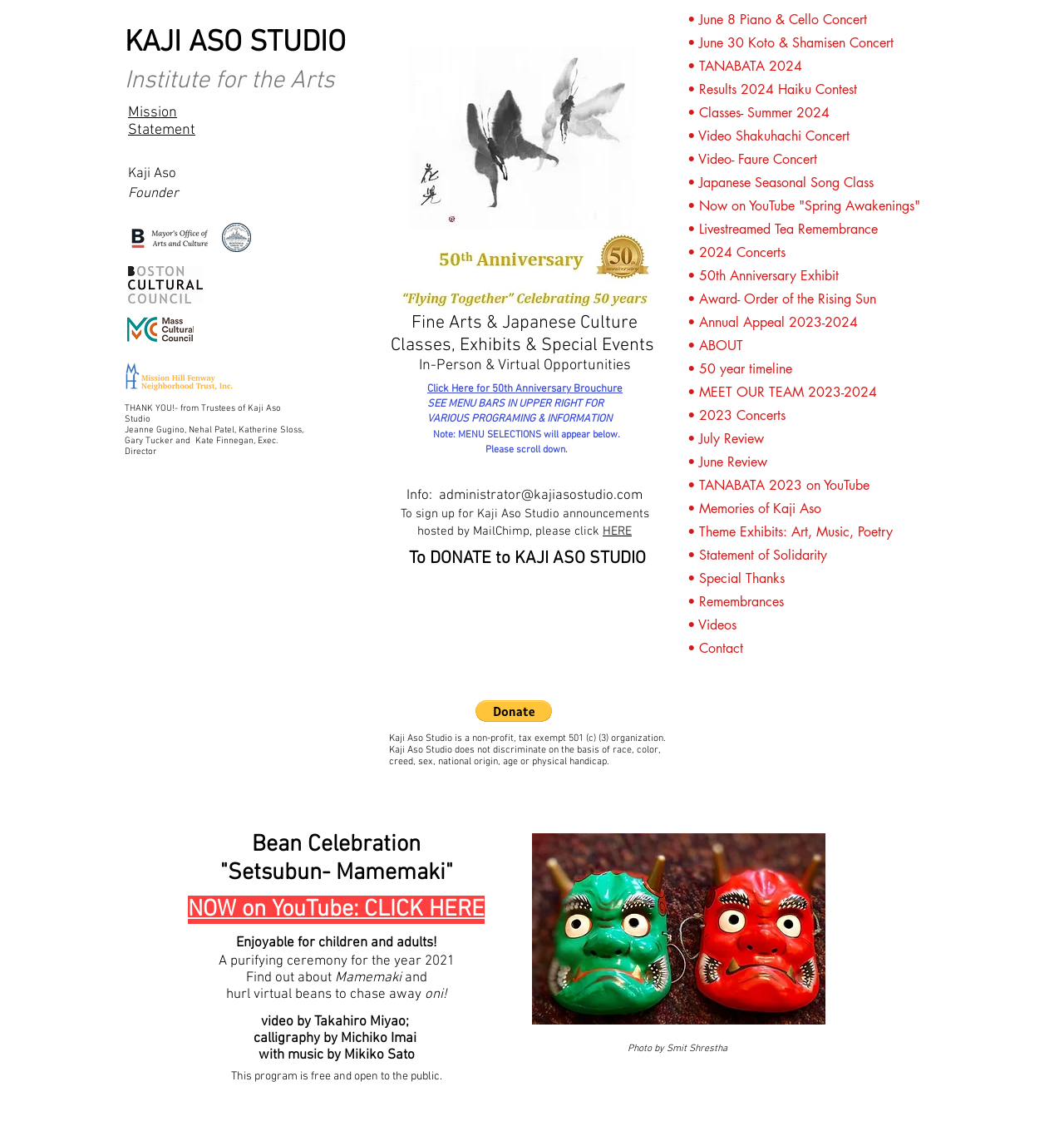Use a single word or phrase to answer the question:
What is the name of the studio?

Kaji Aso Studio